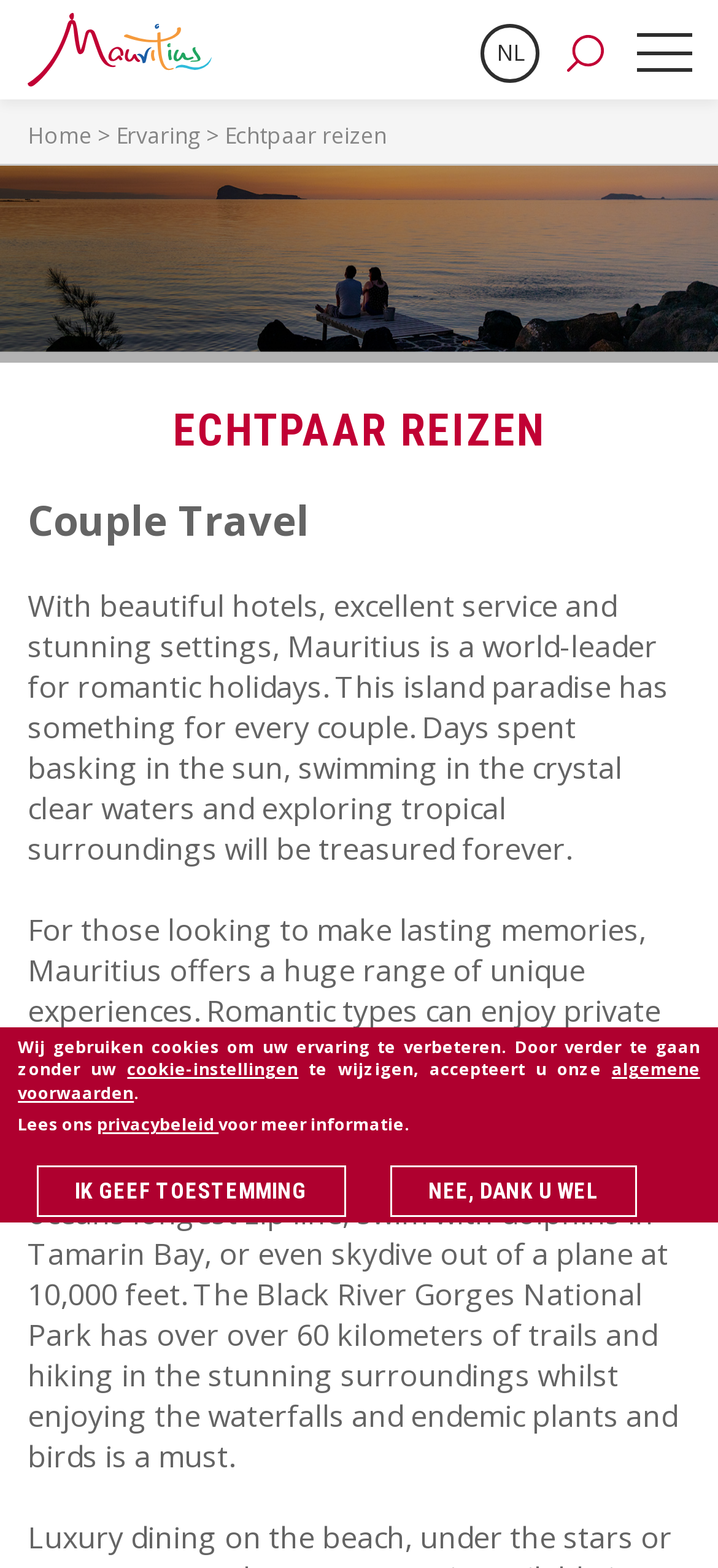Find the bounding box coordinates of the clickable region needed to perform the following instruction: "Click the 'Ervaring' link". The coordinates should be provided as four float numbers between 0 and 1, i.e., [left, top, right, bottom].

[0.162, 0.076, 0.279, 0.096]